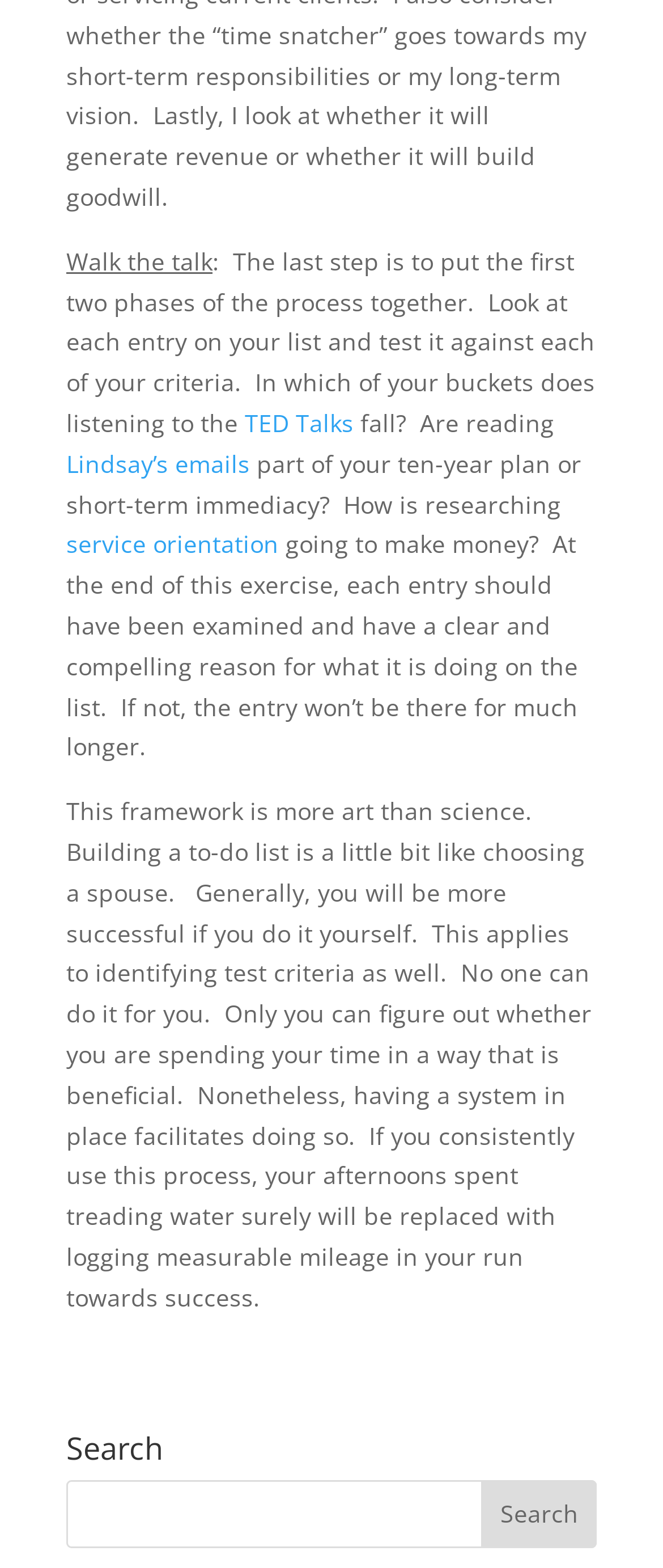Analyze the image and answer the question with as much detail as possible: 
What is the purpose of the framework?

The webpage explains that the framework is used to identify test criteria, and it is more of an art than a science. It helps in building a to-do list and identifying whether the tasks are beneficial or not.